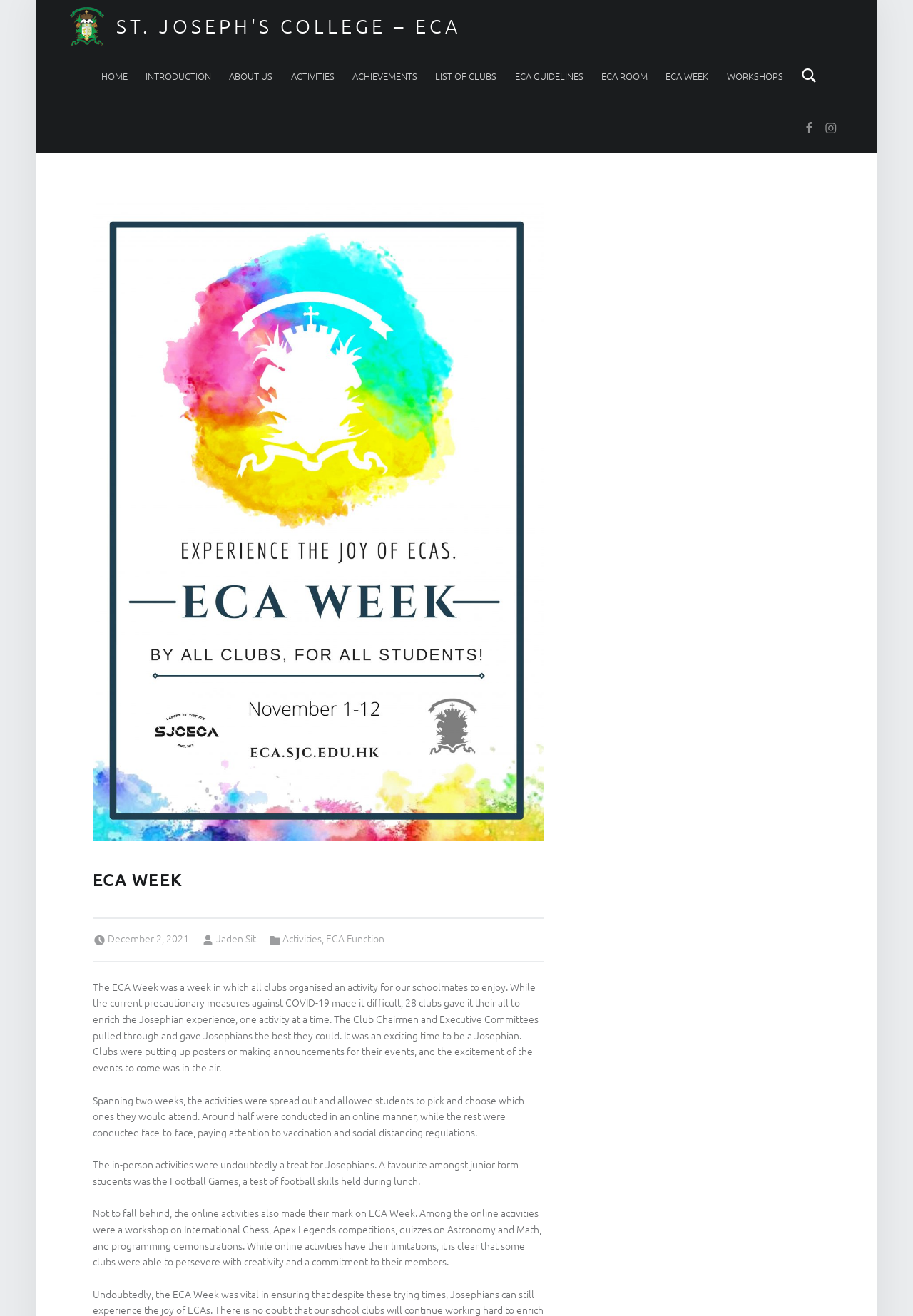Identify the coordinates of the bounding box for the element that must be clicked to accomplish the instruction: "Click on the KVOST link".

None